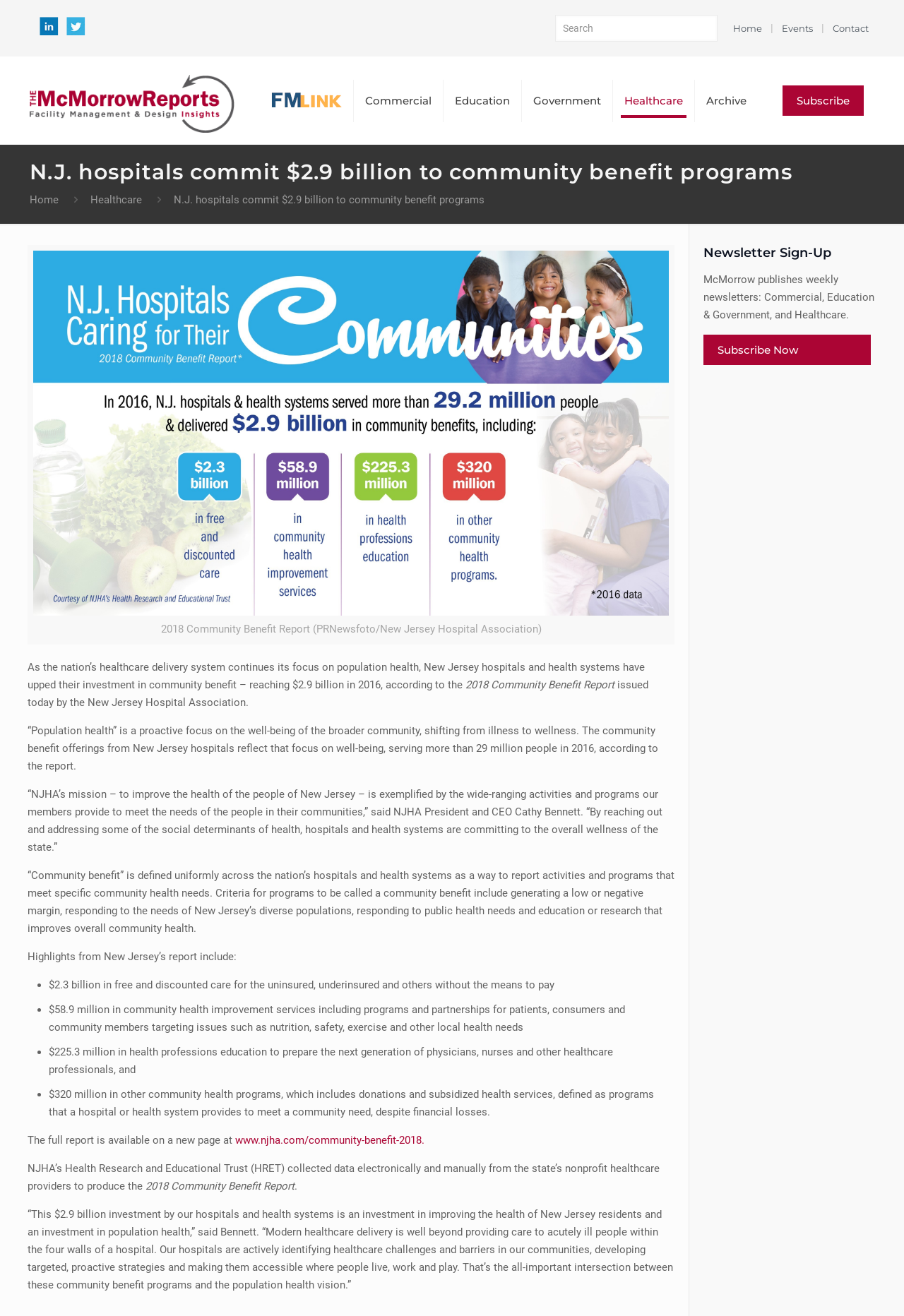How much did New Jersey hospitals and health systems invest in community benefit programs?
Provide a detailed answer to the question, using the image to inform your response.

According to the webpage content, it is mentioned that 'New Jersey hospitals and health systems have upped their investment in community benefit – reaching $2.9 billion...' which indicates that the investment in community benefit programs is $2.9 billion.